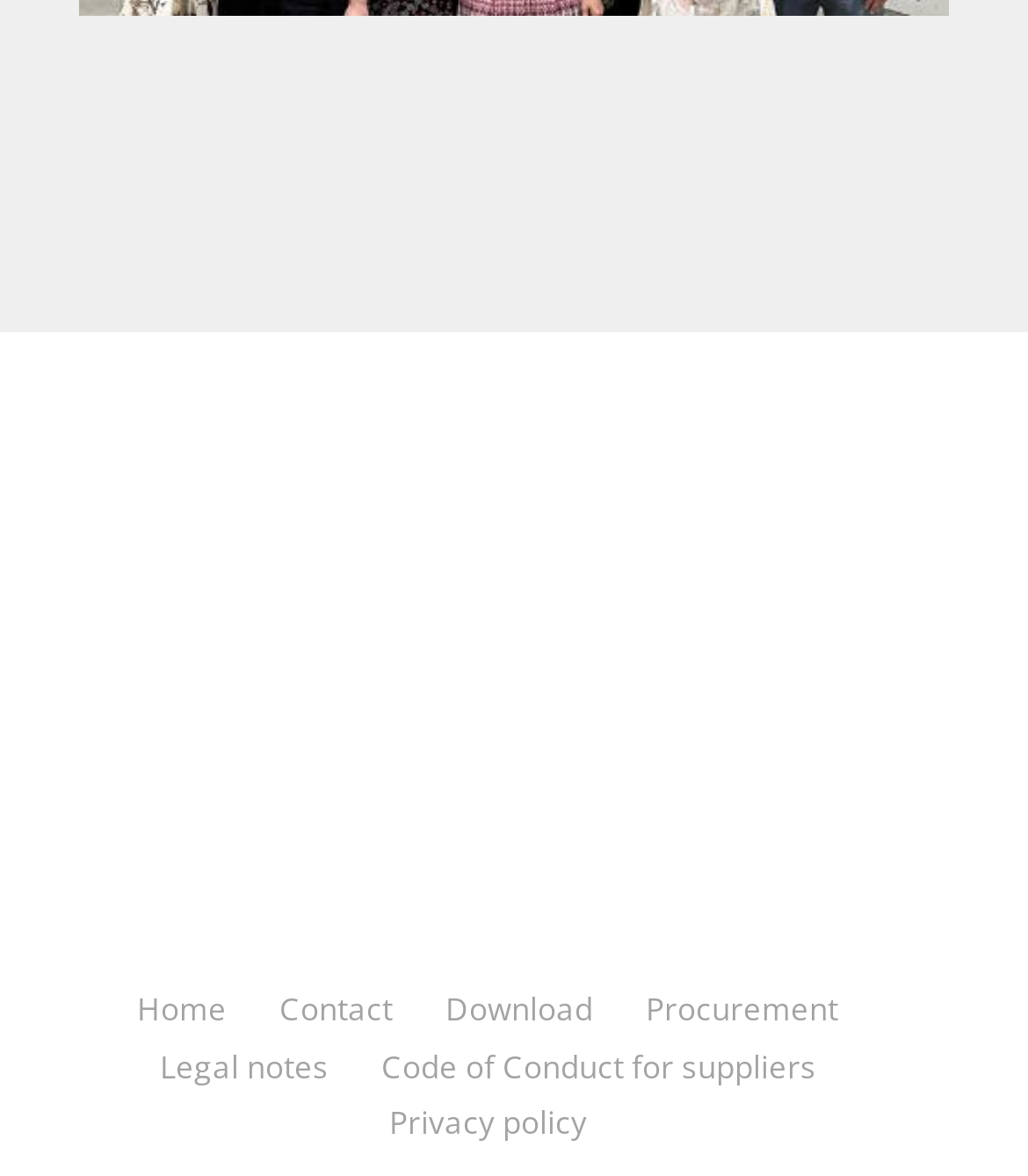Are there any links on the left side of the webpage?
Refer to the screenshot and deliver a thorough answer to the question presented.

I analyzed the x1 coordinates of the links and found that some links have x1 coordinates less than 0.5, indicating they are on the left side of the webpage.